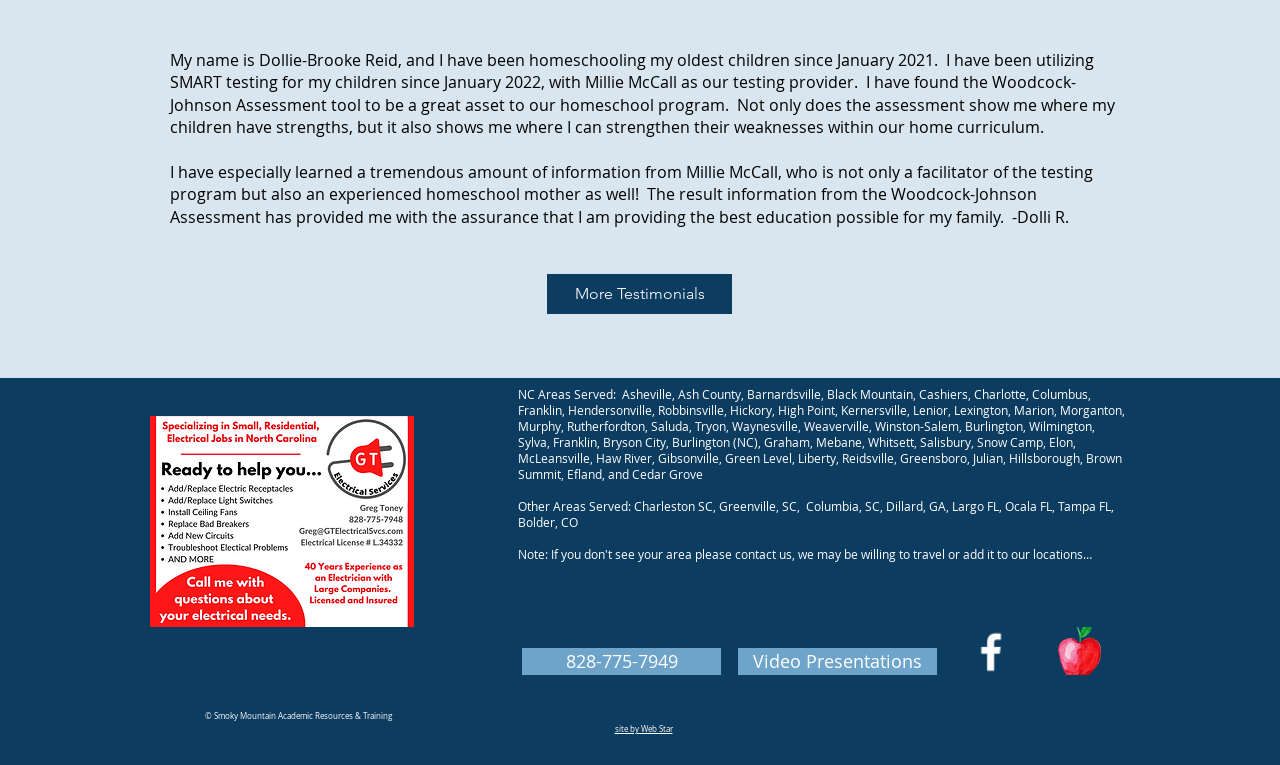Locate the UI element that matches the description site by Web Star in the webpage screenshot. Return the bounding box coordinates in the format (top-left x, top-left y, bottom-right x, bottom-right y), with values ranging from 0 to 1.

[0.48, 0.946, 0.525, 0.96]